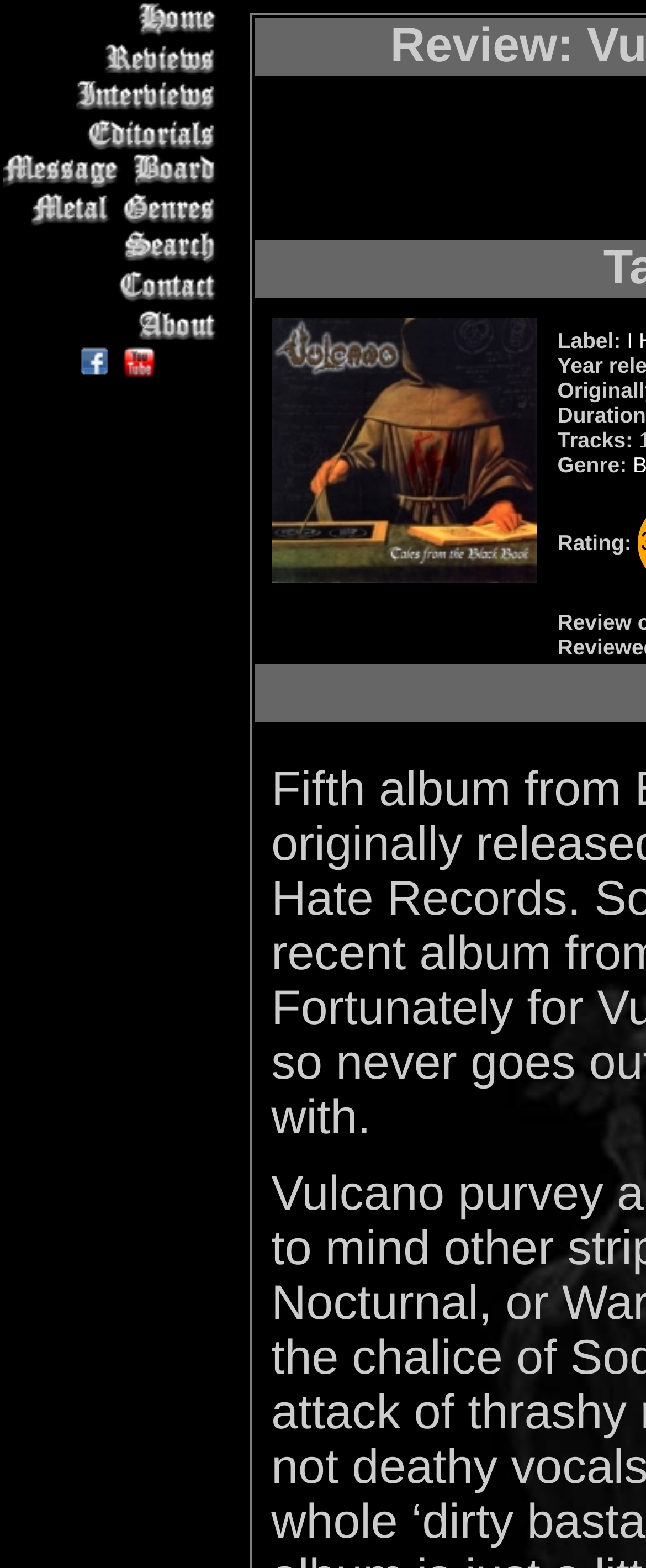What is the purpose of the webpage?
Please provide a comprehensive answer based on the visual information in the image.

Based on the webpage's structure and content, I infer that the purpose of the webpage is to provide a review of an album. The presence of a layout table cell with labels like 'Tracks:', 'Genre:', and 'Rating:' suggests that the webpage is providing detailed information about the album. The root element's text also indicates that the webpage is a review of an album.